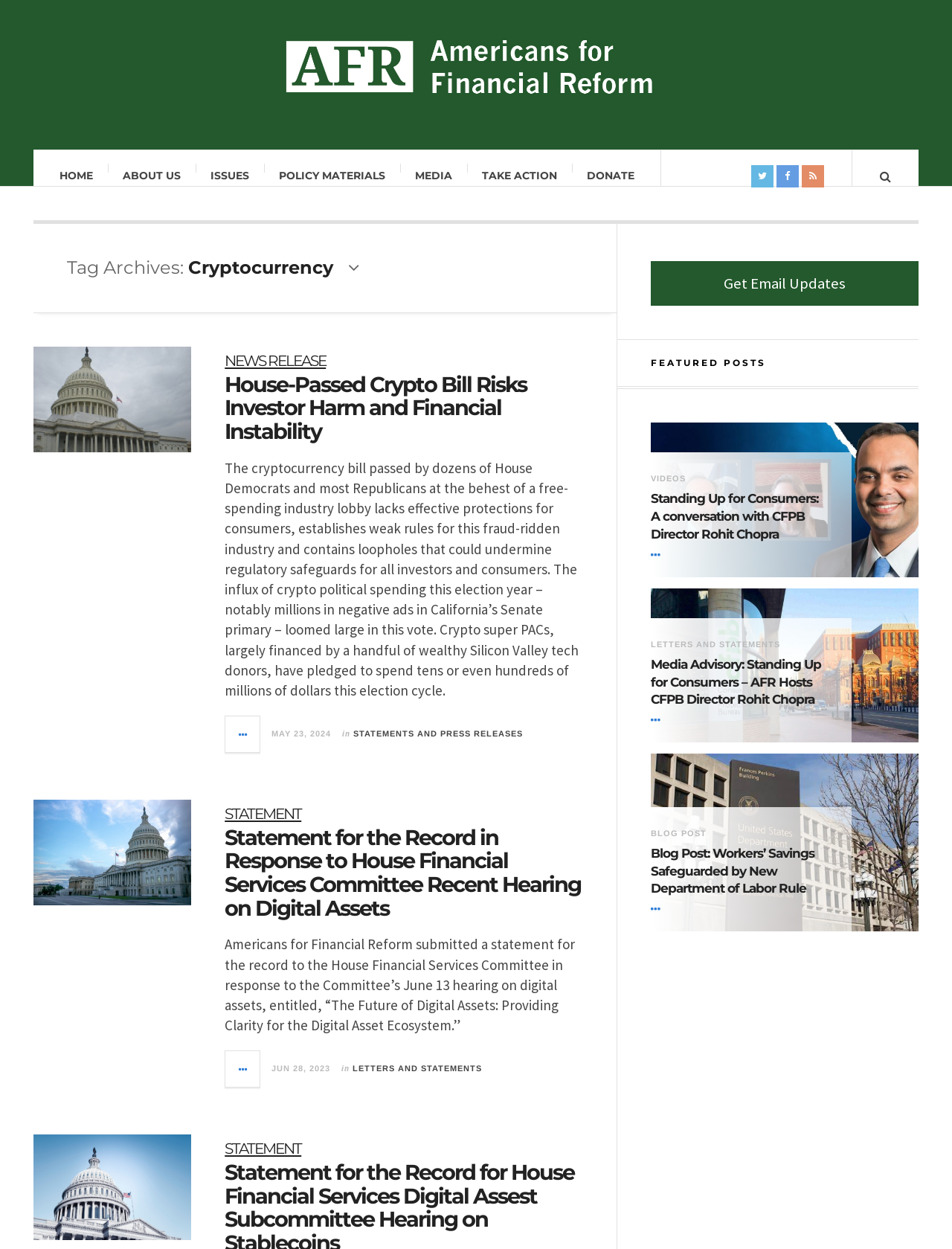Please identify the bounding box coordinates of the element that needs to be clicked to execute the following command: "Read Blog Post about Workers’ Savings". Provide the bounding box using four float numbers between 0 and 1, formatted as [left, top, right, bottom].

[0.684, 0.688, 0.871, 0.731]